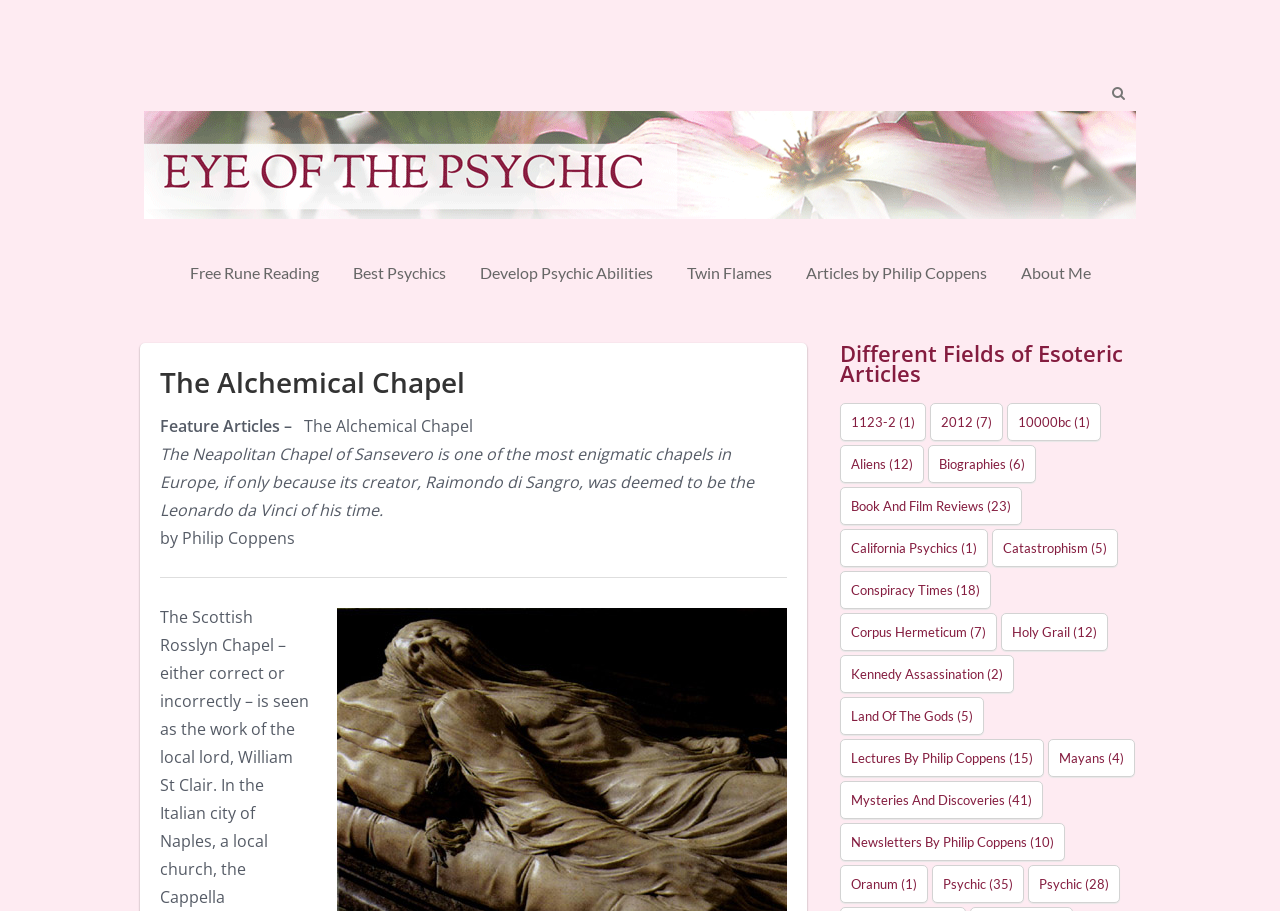Who is the author of the article?
Provide a short answer using one word or a brief phrase based on the image.

Philip Coppens